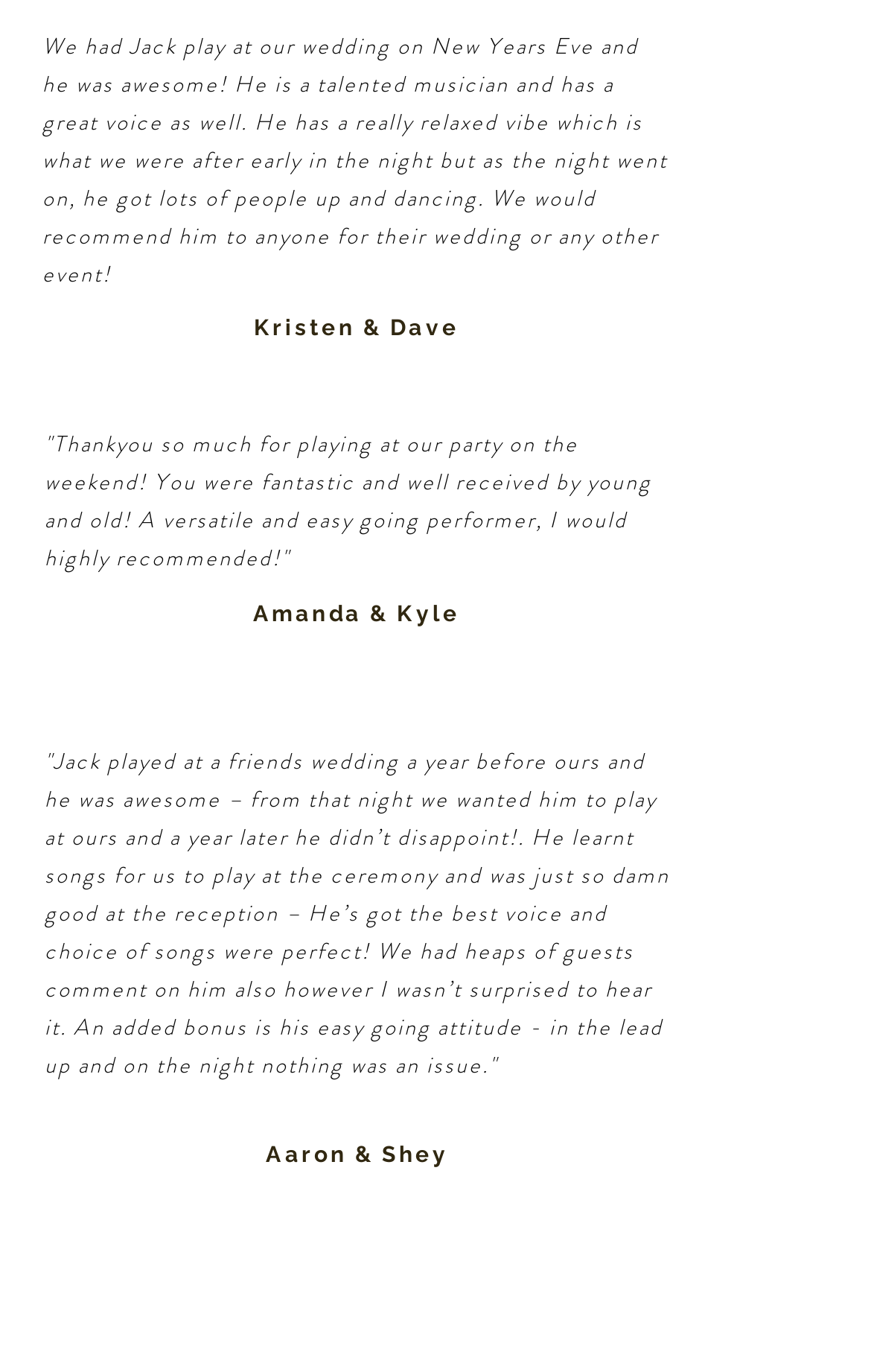Given the description "Can crocodiles and alligators breed?", determine the bounding box of the corresponding UI element.

None